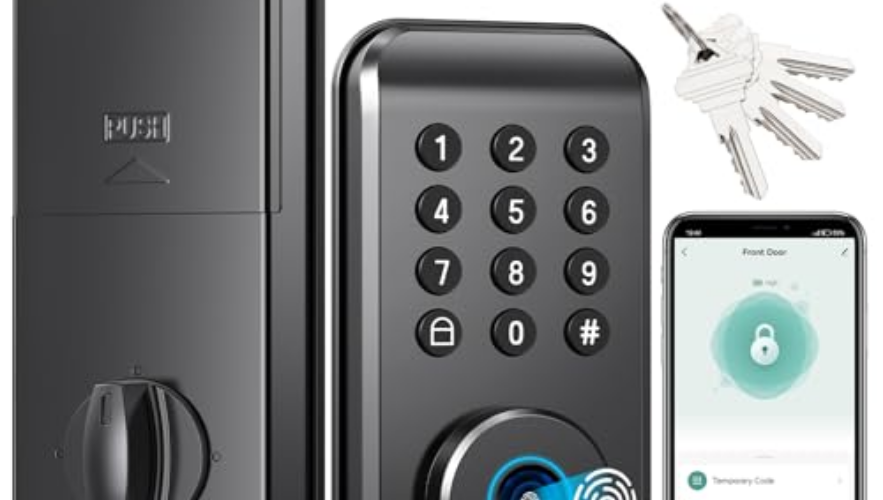What is shown on the smartphone screen?
Using the image as a reference, answer with just one word or a short phrase.

Mobile app interface